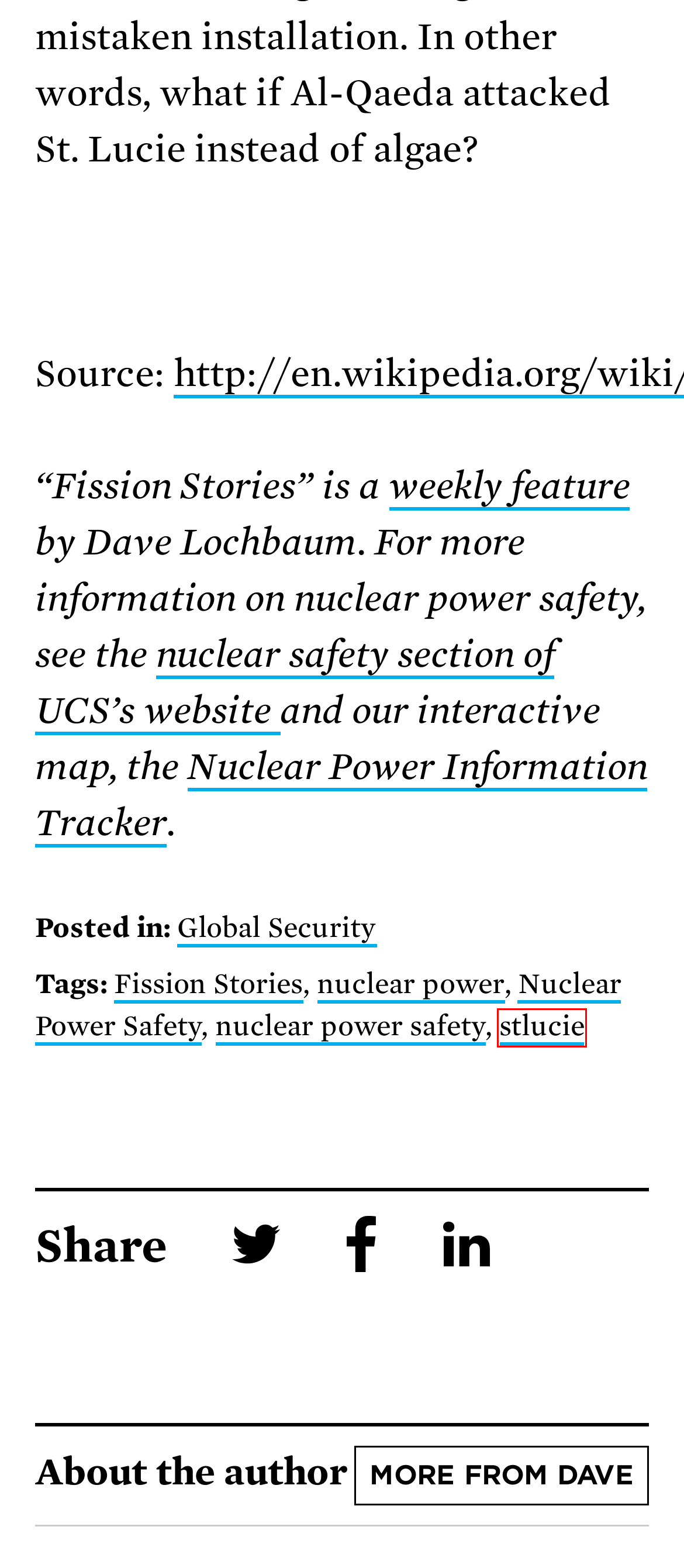You have a screenshot of a webpage with a red bounding box highlighting a UI element. Your task is to select the best webpage description that corresponds to the new webpage after clicking the element. Here are the descriptions:
A. Solicitation Disclosures | Union of Concerned Scientists
B. Tag Archive for "nuclear power" - Union of Concerned Scientists
C. Tag Archive for "stlucie" - Union of Concerned Scientists
D. UCS Privacy Statement | Union of Concerned Scientists
E. Contact | Union of Concerned Scientists
F. Tag Archive for "nuclear power safety" - Union of Concerned Scientists
G. Gregory Kulacki Archive - Union of Concerned Scientists
H. Tag Archive for "Nuclear Power Safety" - Union of Concerned Scientists

C